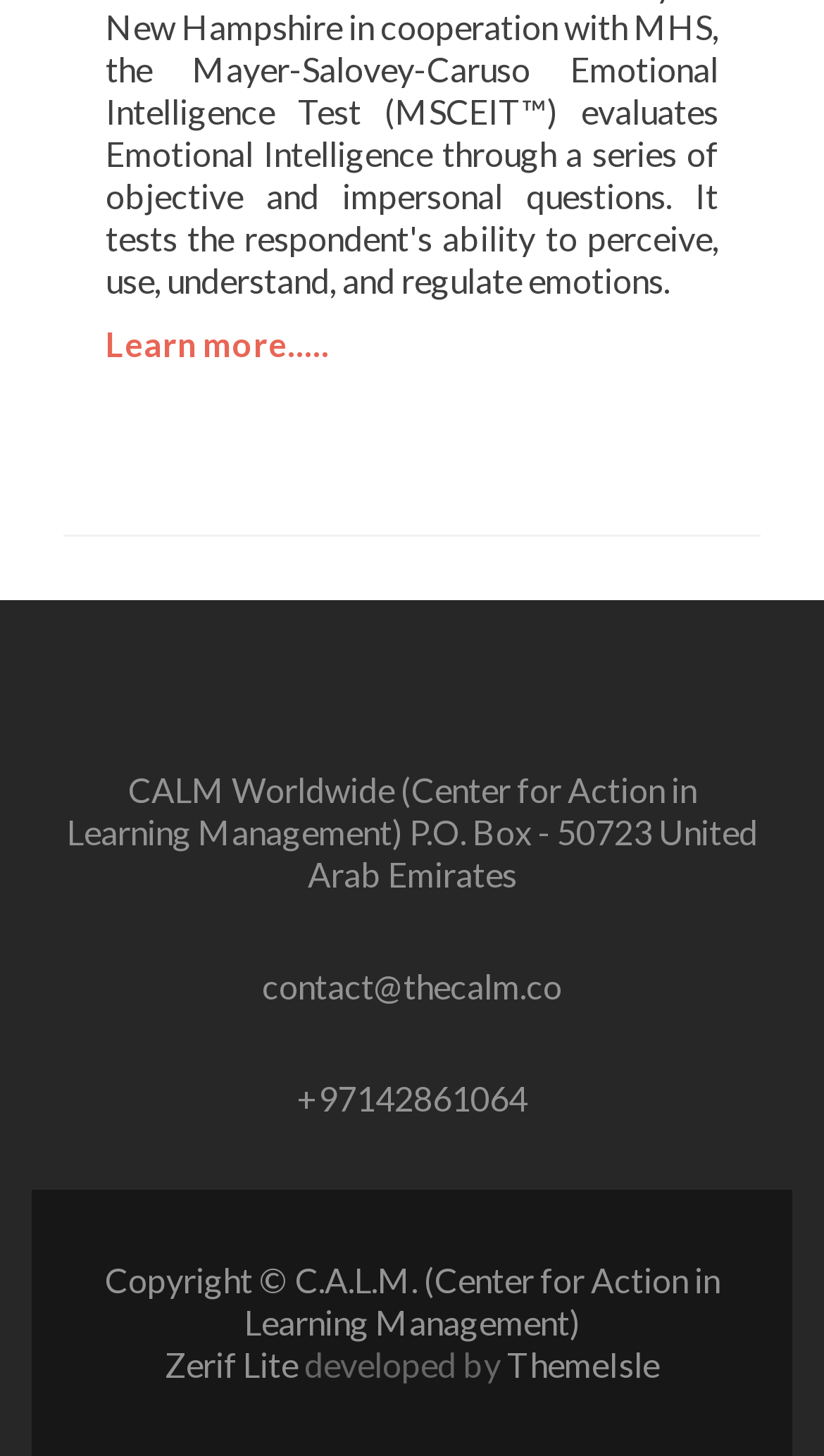What is the organization's name?
Based on the screenshot, provide a one-word or short-phrase response.

CALM Worldwide